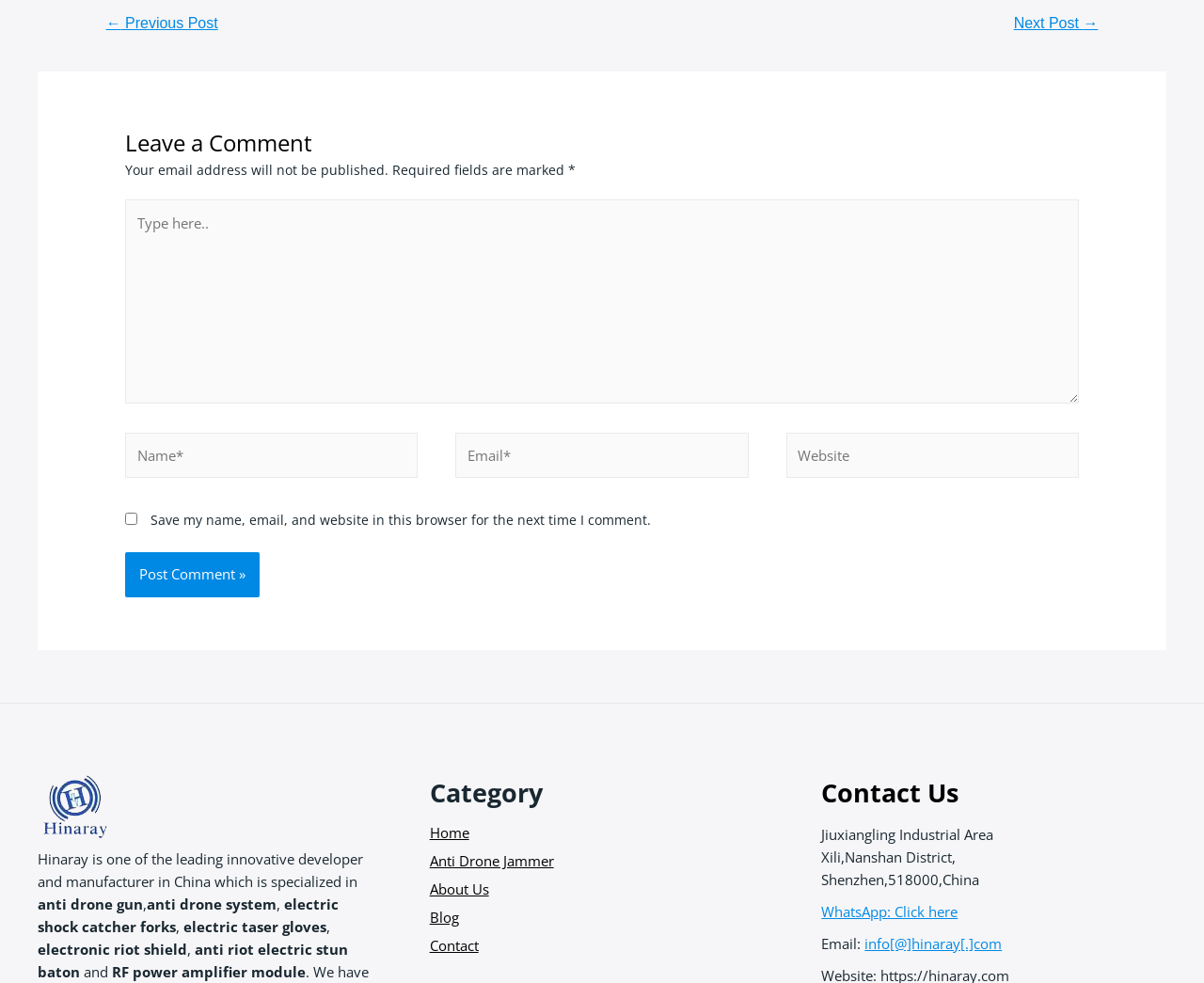Please locate the bounding box coordinates of the element that should be clicked to complete the given instruction: "Leave a comment".

[0.104, 0.126, 0.896, 0.164]